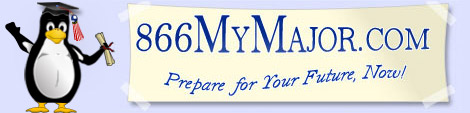Refer to the screenshot and give an in-depth answer to this question: What is the penguin holding?

The penguin is holding a diploma, which represents the academic achievement and career preparation that the website aims to provide to its users, helping them find the right college degrees and programs.